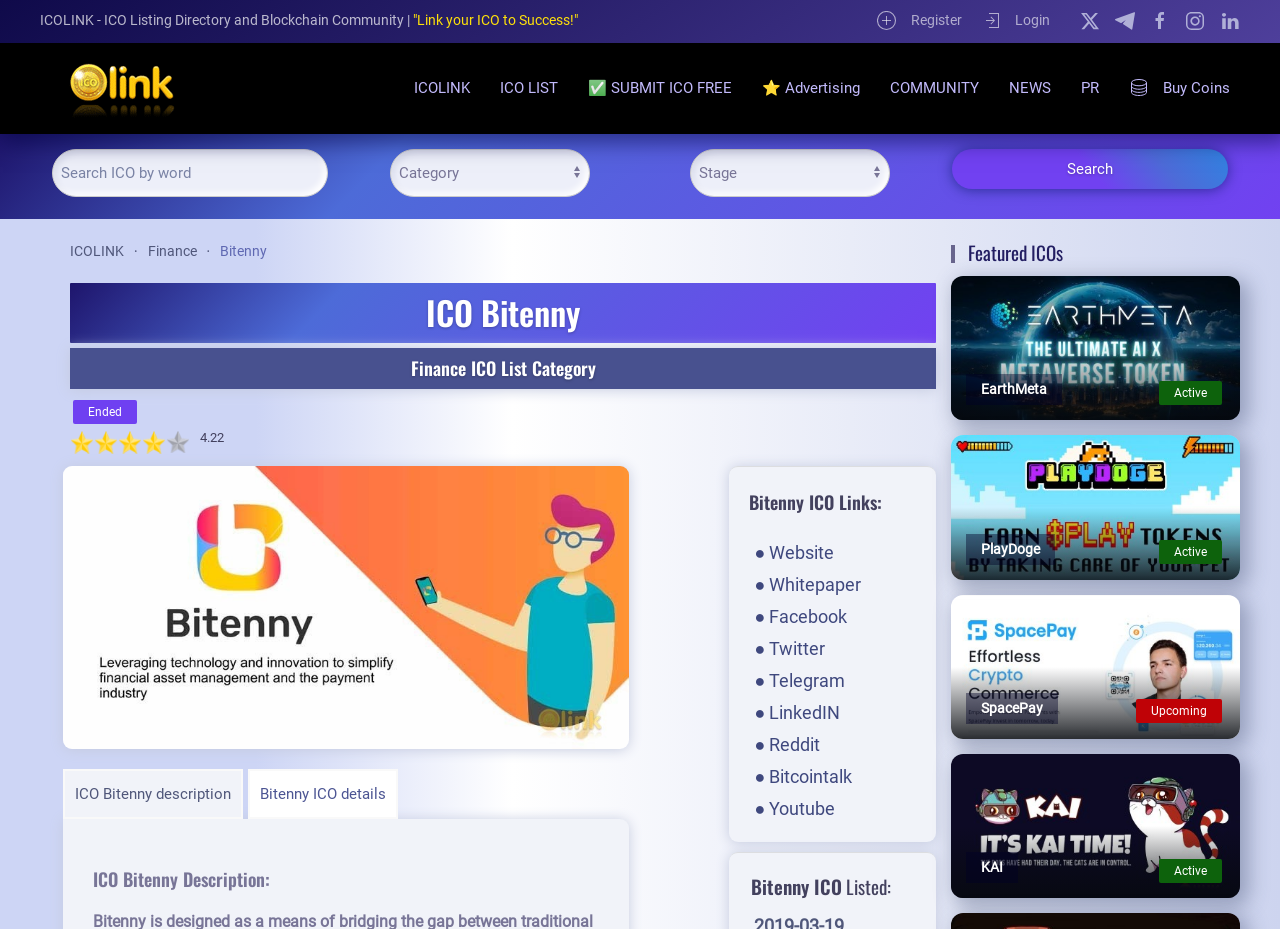Give a one-word or short phrase answer to this question: 
What is the category of the ICO list?

Finance